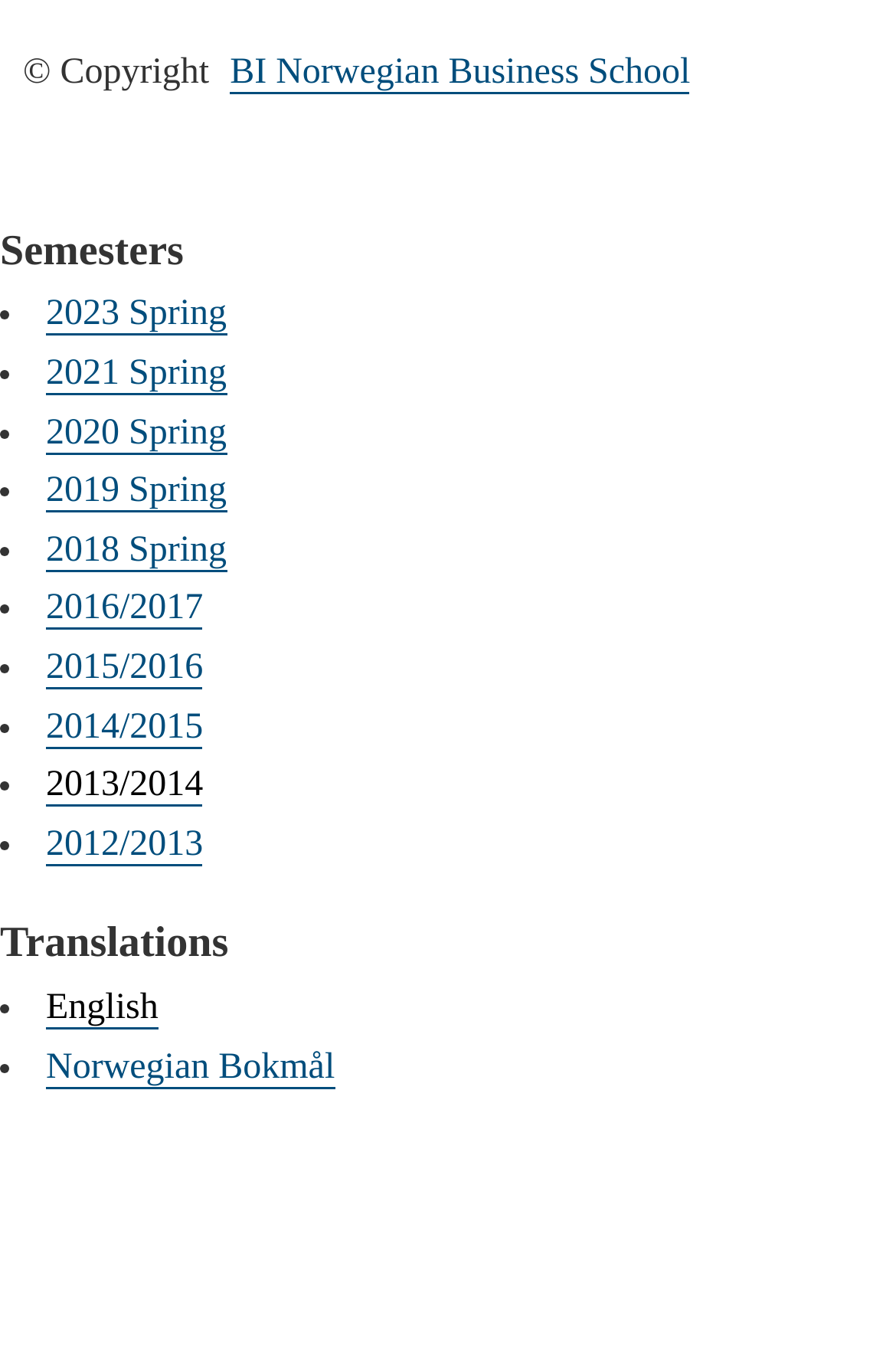Provide a brief response in the form of a single word or phrase:
What is the name of the business school?

BI Norwegian Business School